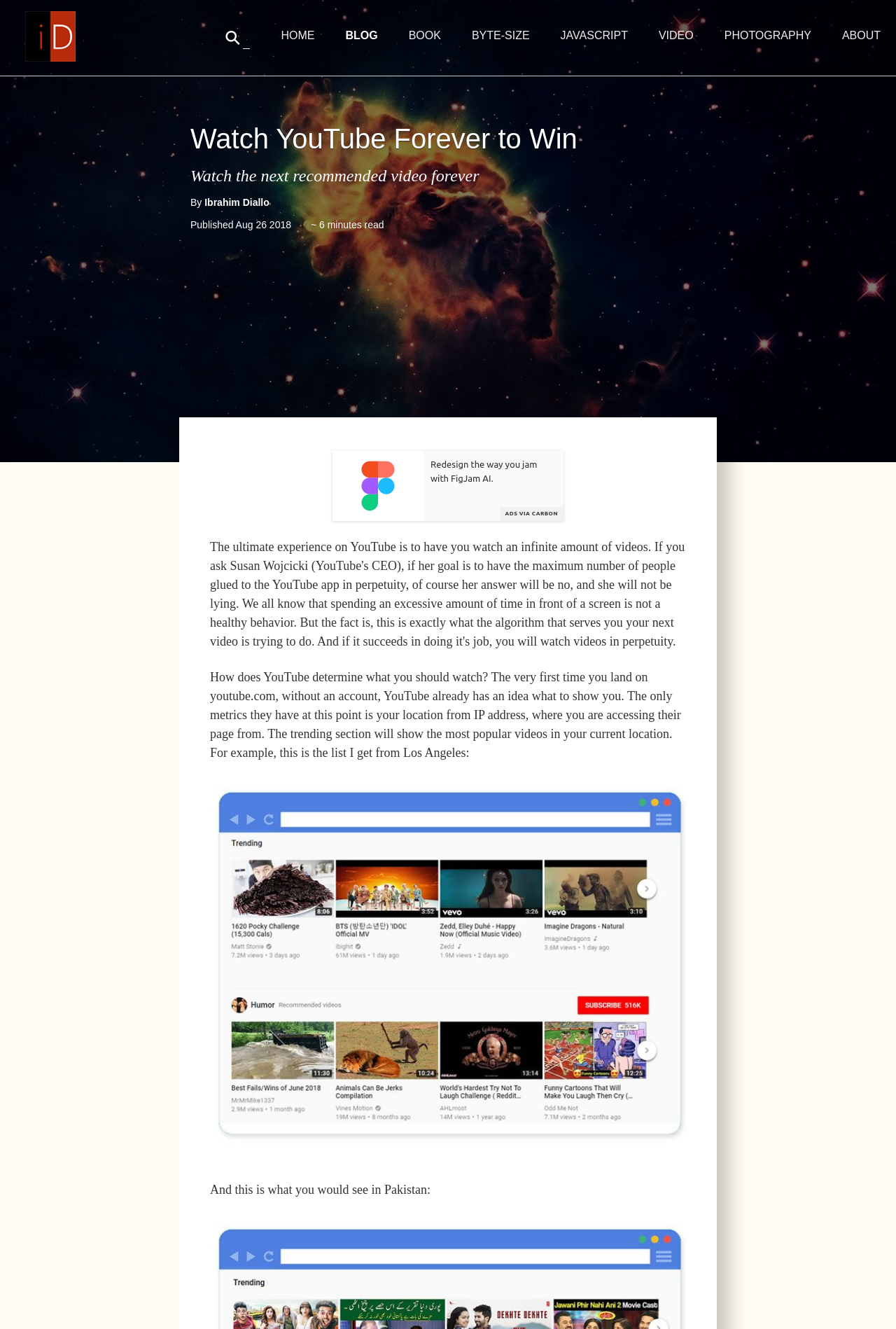Determine the bounding box coordinates of the section to be clicked to follow the instruction: "Click on the 'HOME' link". The coordinates should be given as four float numbers between 0 and 1, formatted as [left, top, right, bottom].

[0.314, 0.022, 0.351, 0.031]